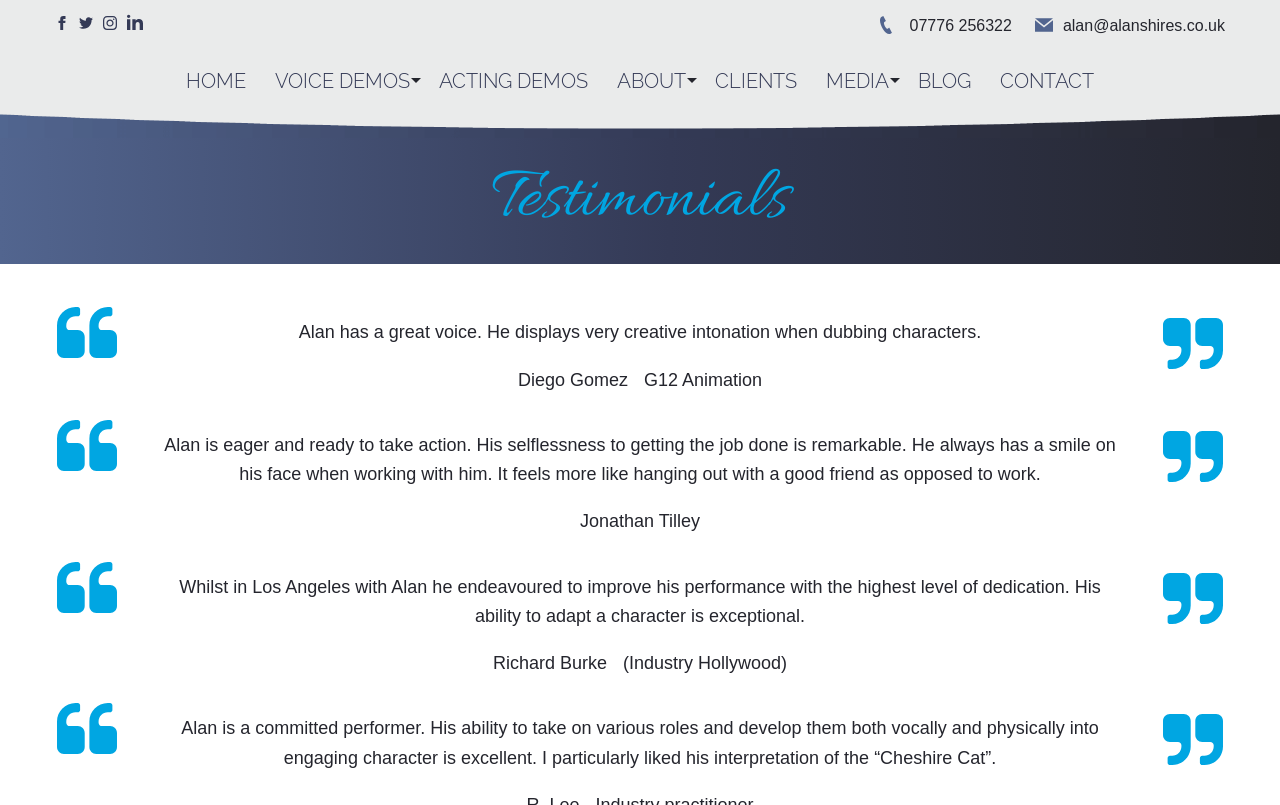How many images are on this page?
Kindly answer the question with as much detail as you can.

I counted the number of image elements on the page, which are 7. They are associated with links and are likely to be icons or logos.